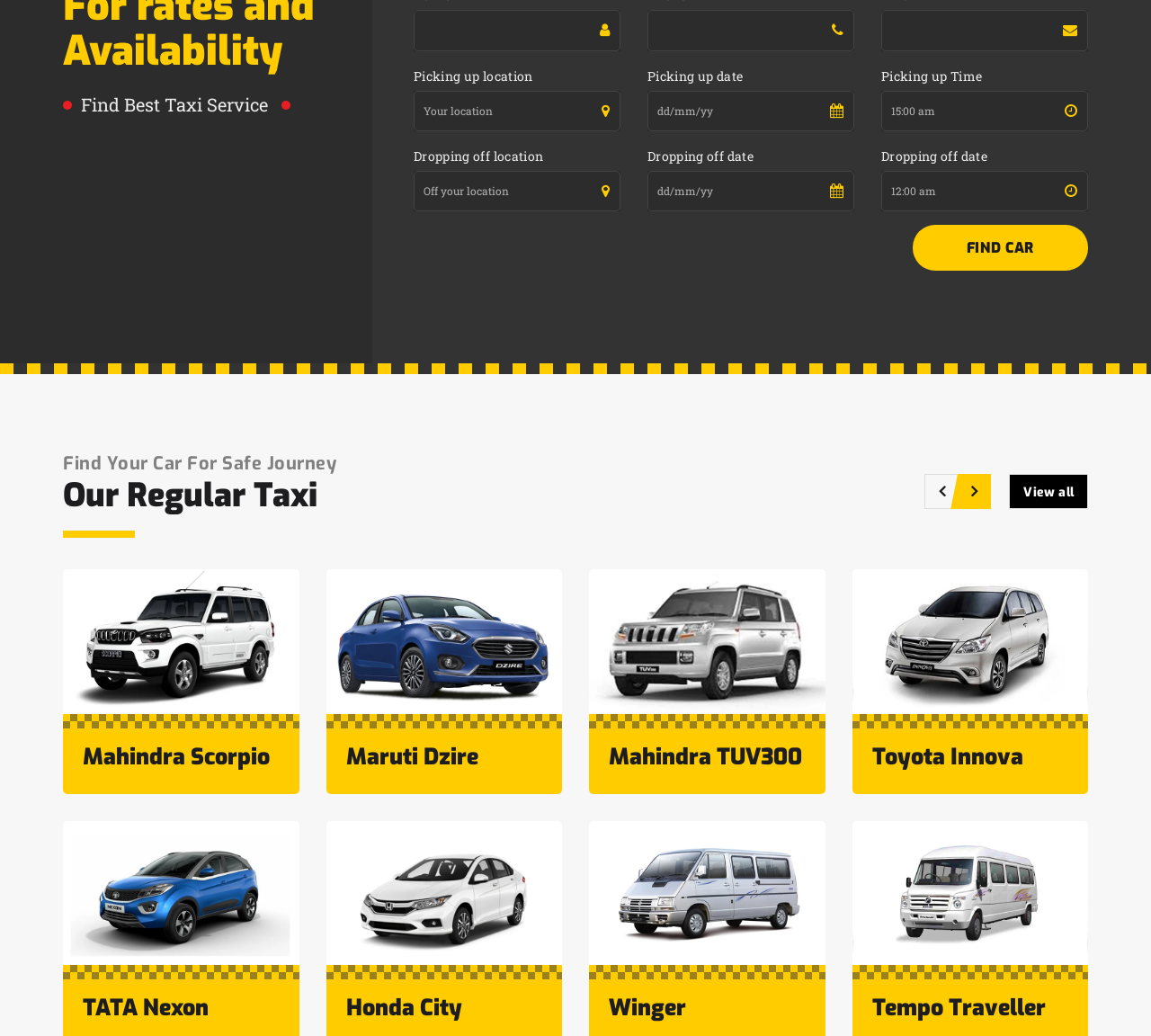Using the elements shown in the image, answer the question comprehensively: How many input fields are required to book a taxi?

There are six input fields that are required to book a taxi: picking up location, picking up date, picking up time, dropping off location, dropping off date, and one of the car options.